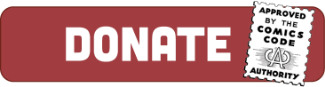What is the main goal of the 'DONATE' button?
Please use the image to deliver a detailed and complete answer.

The caption implies that the 'DONATE' button is a call to action for supporters of the Comic Book Legal Defense Fund, which aims to protect creative expression and free speech within the comic book community, suggesting that the main goal of the button is to support these values.